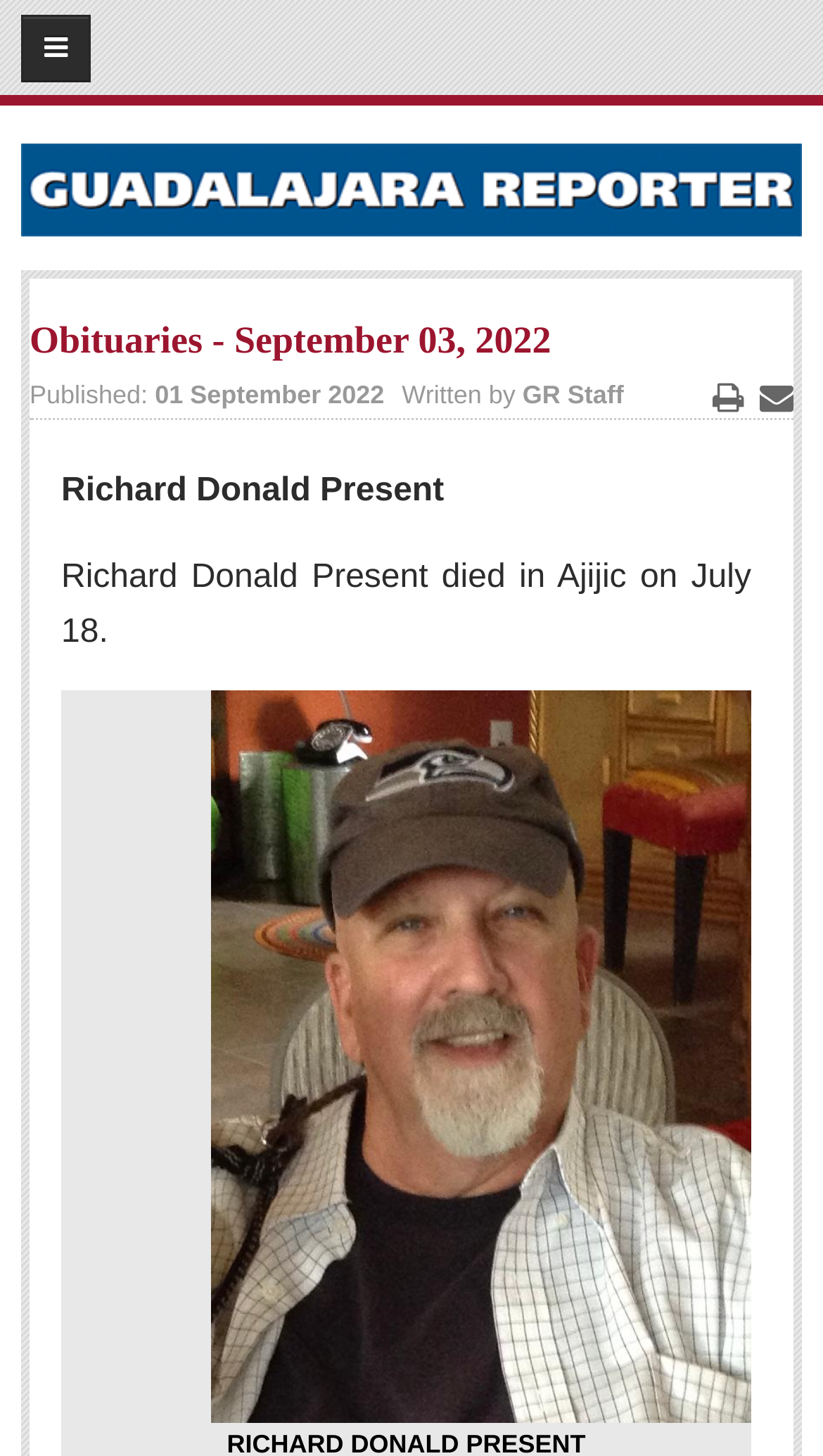Give an in-depth explanation of the webpage layout and content.

This webpage appears to be the obituaries section of an English-language newspaper, The Guadalajara Reporter, with a focus on September 3, 2022. At the top, there are three static text elements displaying dates: "06", "13", and "2024". Below these, there is a link to the newspaper's homepage, accompanied by an image of the newspaper's logo.

To the left of the logo, there is a button with an icon, and above it, a link to subscribe to the newspaper. On the same line, there are two more links: "HOME" and "ACCESS". Below these, there is a call to action to "CONTRIBUTE!" and three links to submit content: "Submit a Story", "Submit Letter to Editor", and "Suggestion Box".

Further down, there is a section with a heading "JOIN US!" and links to "Login", "Subscribe", "Subscription Packages", and "Sign me up!". Below this, there are links to "Advertising" and pricing information for online and printed ads.

On the right side of the page, there is a section with a heading "INTERACT" and a link to "Support - Contact Us". Above this, there is a header with the title "Obituaries - September 03, 2022" and a link to the same title. Below the header, there are links to print and email the content.

The main content of the page is an obituary for Richard Donald Present, with a static text element displaying his name and a brief description of his passing. Below this, there is a longer text element with more information about his life. To the right of the text, there is an image, likely a photo of Richard Donald Present.

Overall, the webpage is organized into clear sections, with links and buttons to facilitate user interaction and navigation. The main content is focused on the obituary, with supporting elements and links to related information.